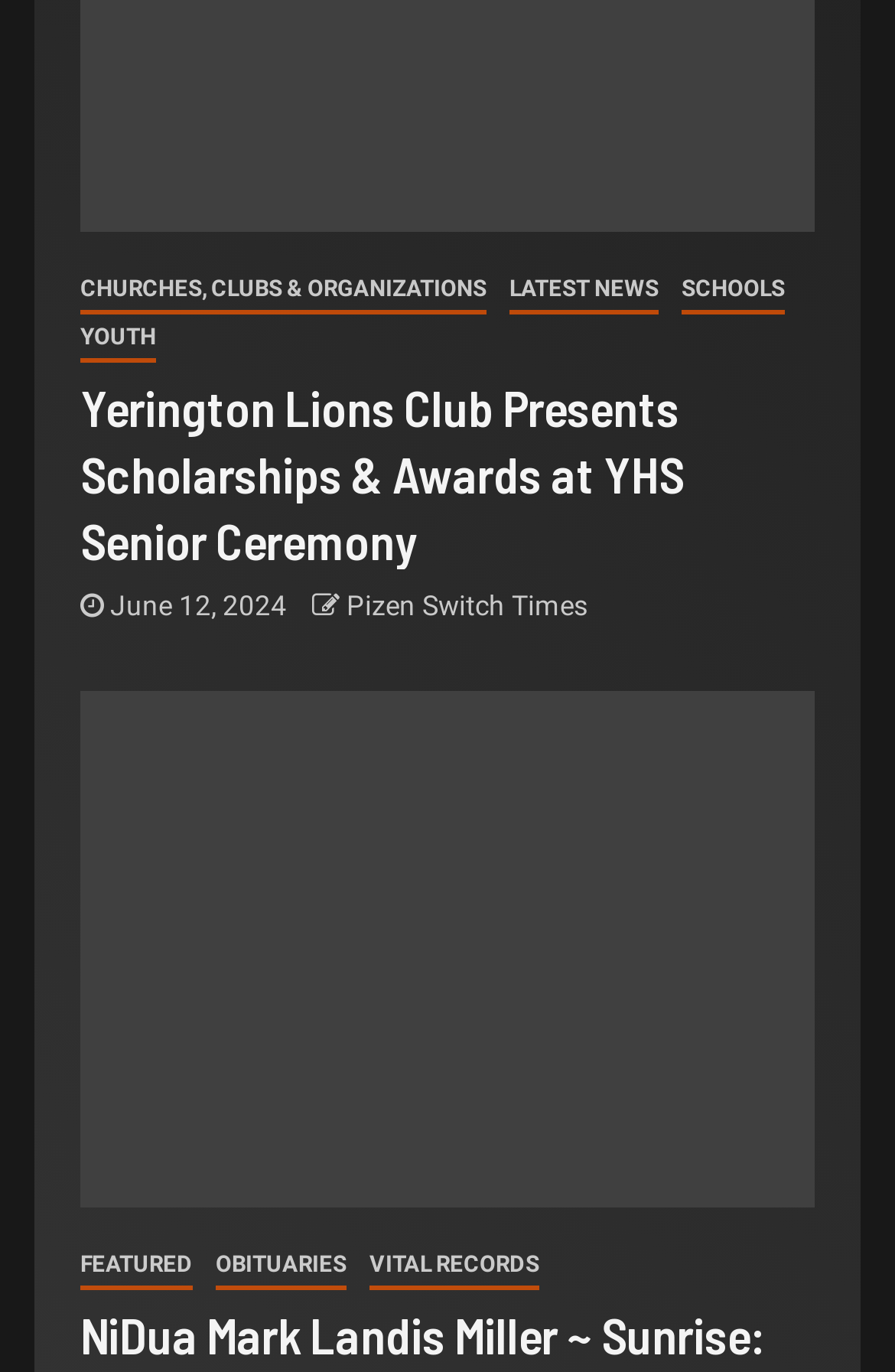Pinpoint the bounding box coordinates for the area that should be clicked to perform the following instruction: "Browse obituaries".

[0.241, 0.906, 0.387, 0.941]